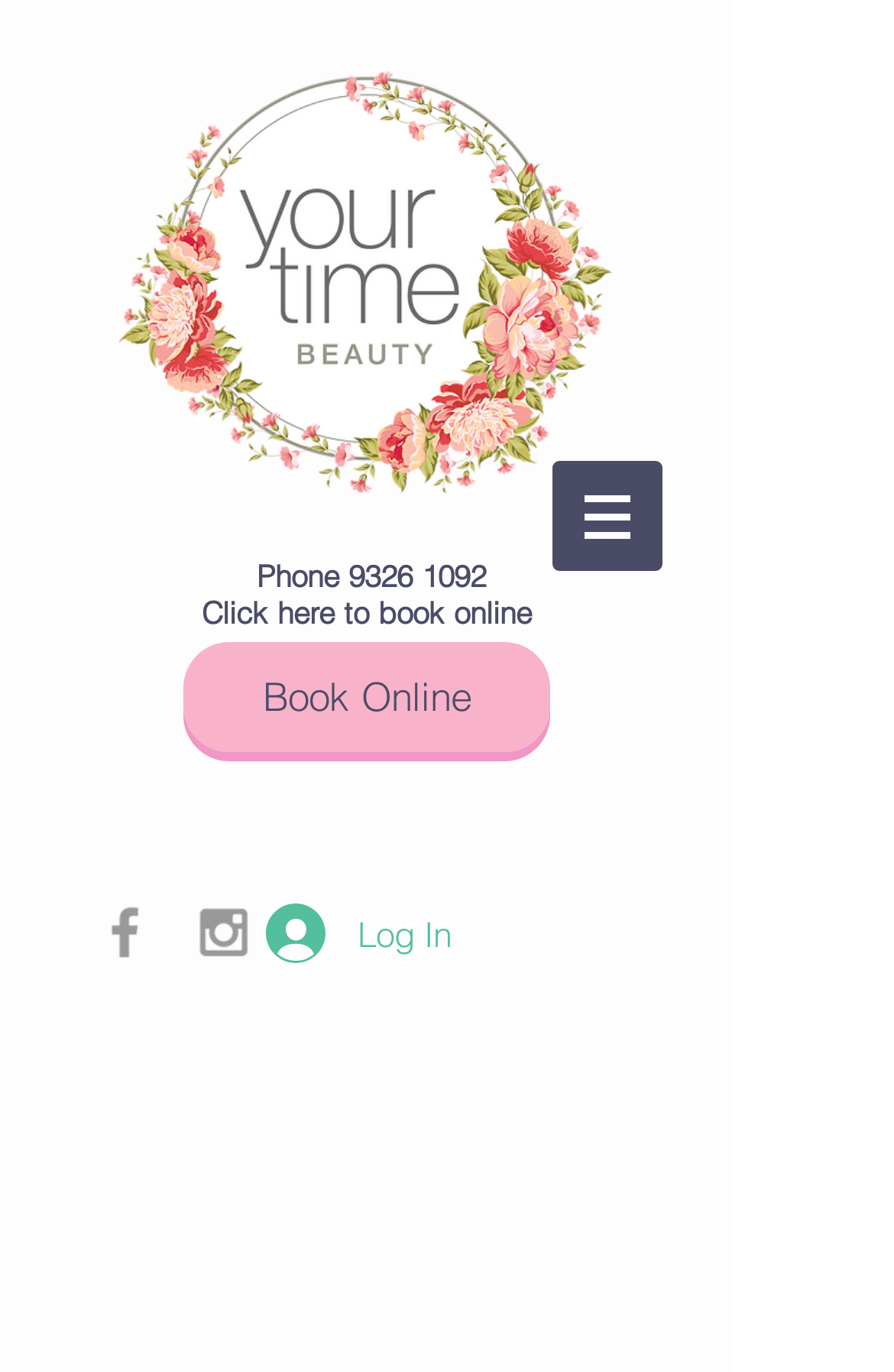Locate the bounding box coordinates of the UI element described by: "Log In". The bounding box coordinates should consist of four float numbers between 0 and 1, i.e., [left, top, right, bottom].

[0.262, 0.648, 0.541, 0.712]